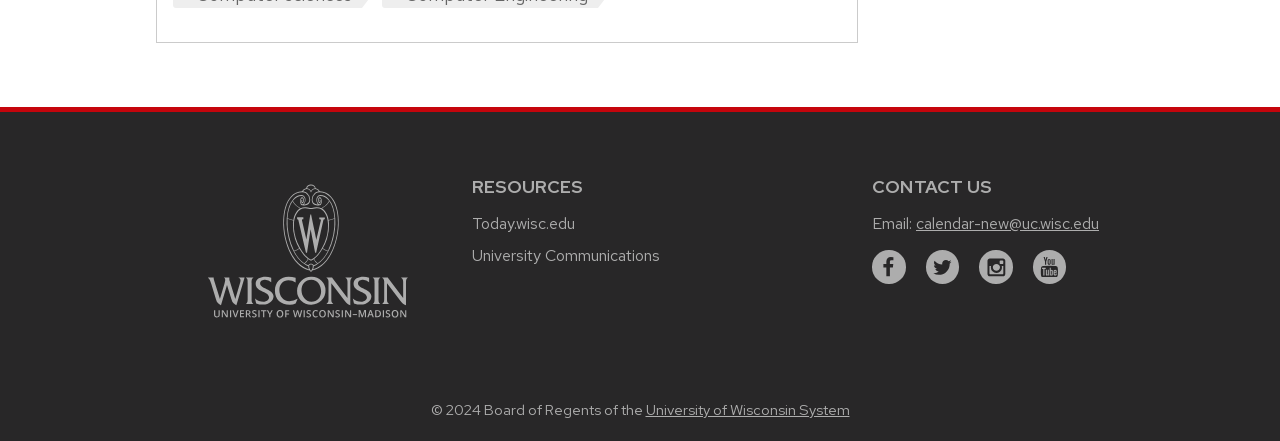Give a concise answer using only one word or phrase for this question:
What is the purpose of the links at the bottom?

Contact and resources